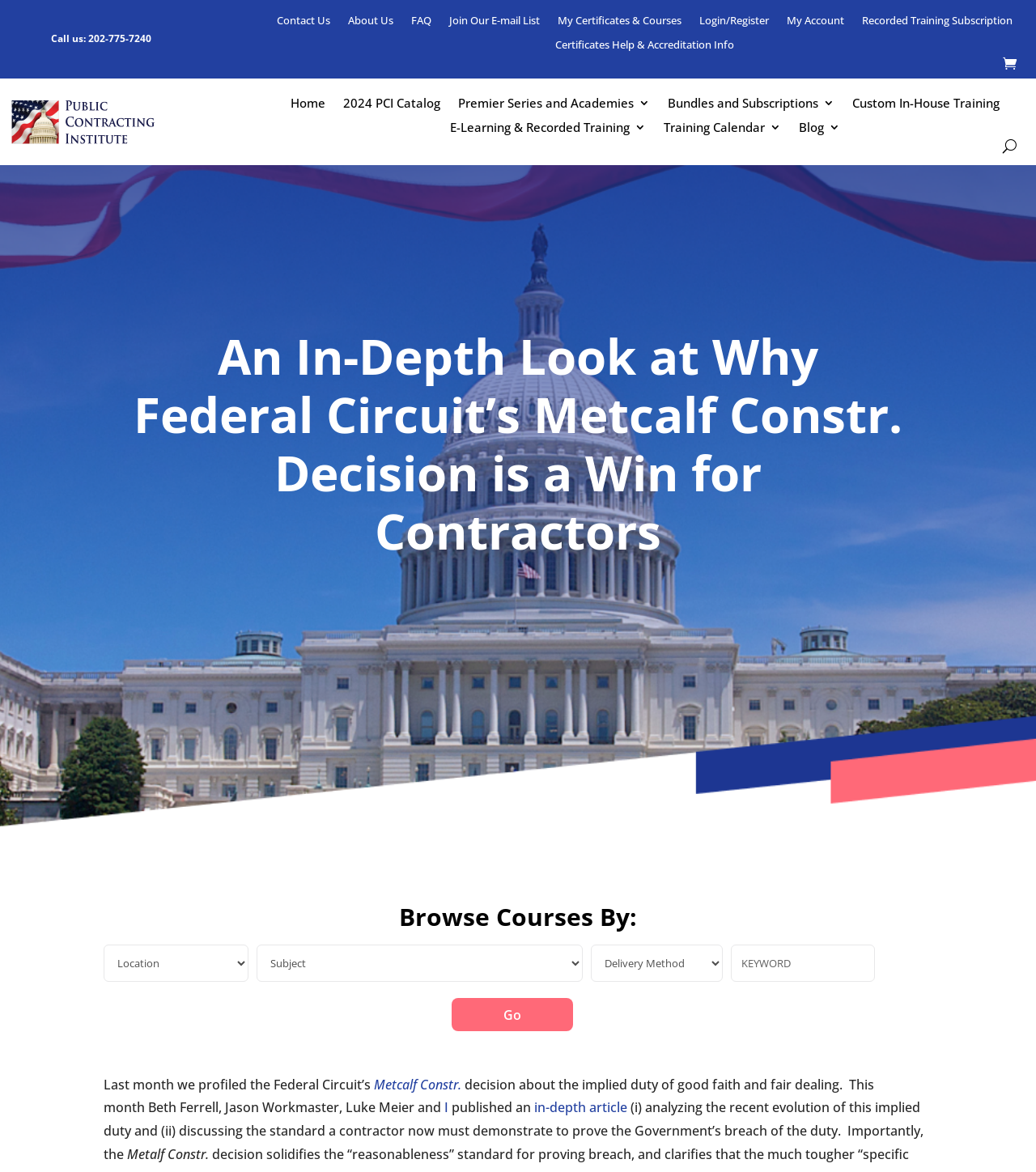Give a detailed overview of the webpage's appearance and contents.

The webpage appears to be a blog or article page from the Public Contracting Institute, a government contracts training website. At the top, there is a navigation menu with links to various sections of the website, including "Contact Us", "About Us", "FAQ", and more. Below this menu, there is a prominent heading that reads "An In-Depth Look at Why Federal Circuit’s Metcalf Constr. Decision is a Win for Contractors".

The main content of the page is an article that discusses a recent court decision related to government contracts. The article begins with a brief introduction, mentioning that the authors had previously profiled a decision by the Federal Circuit and that this month, they are publishing an in-depth analysis of the decision. The article then delves into the details of the decision, discussing the implied duty of good faith and fair dealing and the standard that contractors must demonstrate to prove the government's breach of this duty.

To the right of the article, there is a sidebar with links to various courses and training programs offered by the Public Contracting Institute, including a 2024 catalog, premier series and academies, and custom in-house training. There is also a search bar at the bottom of the page, allowing users to browse courses by keyword or category.

At the very bottom of the page, there is a call to action, encouraging users to call the institute or join their email list. There are also several social media links and a login/register button. Overall, the webpage appears to be a informative resource for government contractors, providing in-depth analysis of recent court decisions and access to training and educational resources.